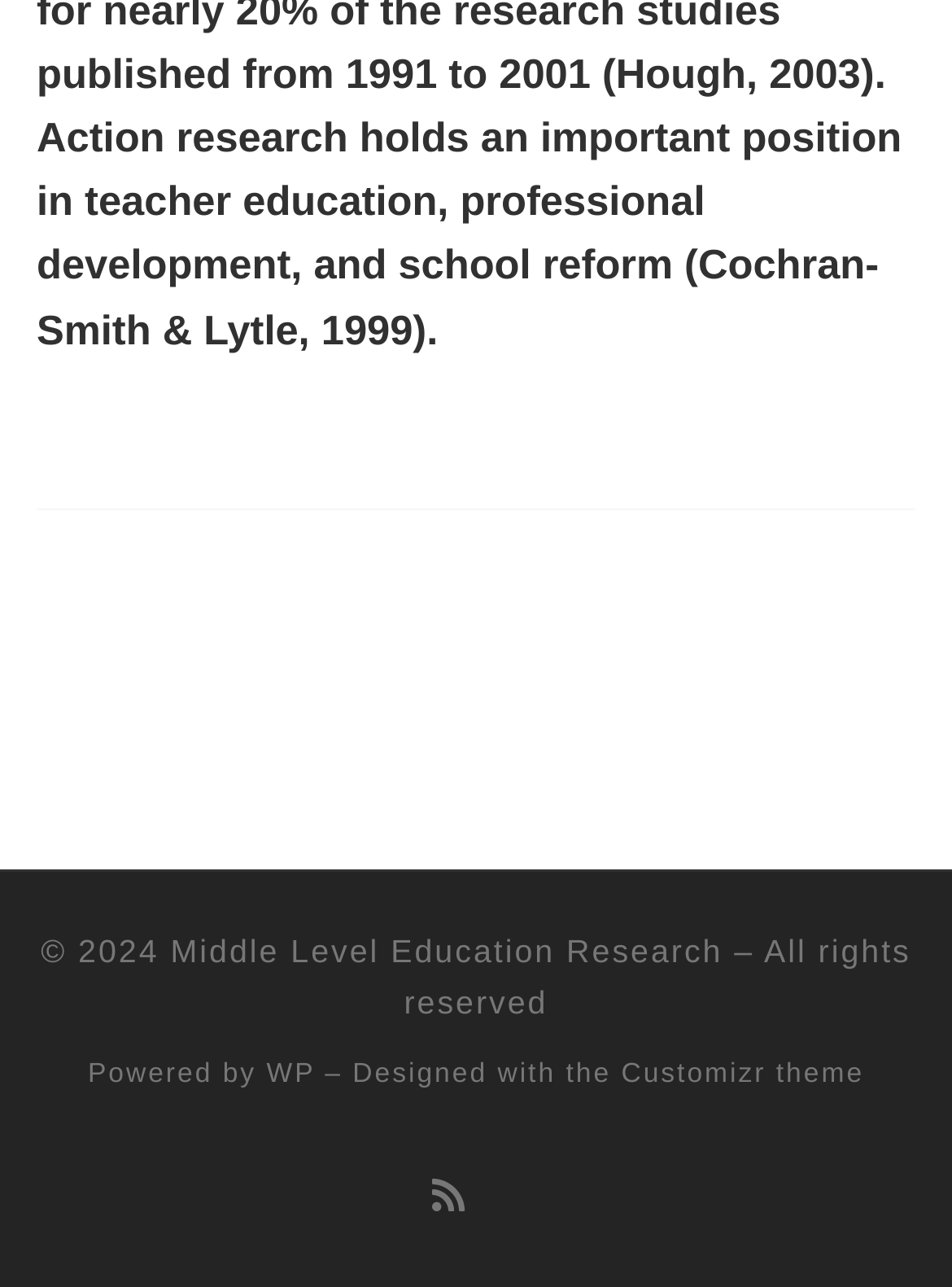Answer succinctly with a single word or phrase:
What is the platform used for powering the website?

WP